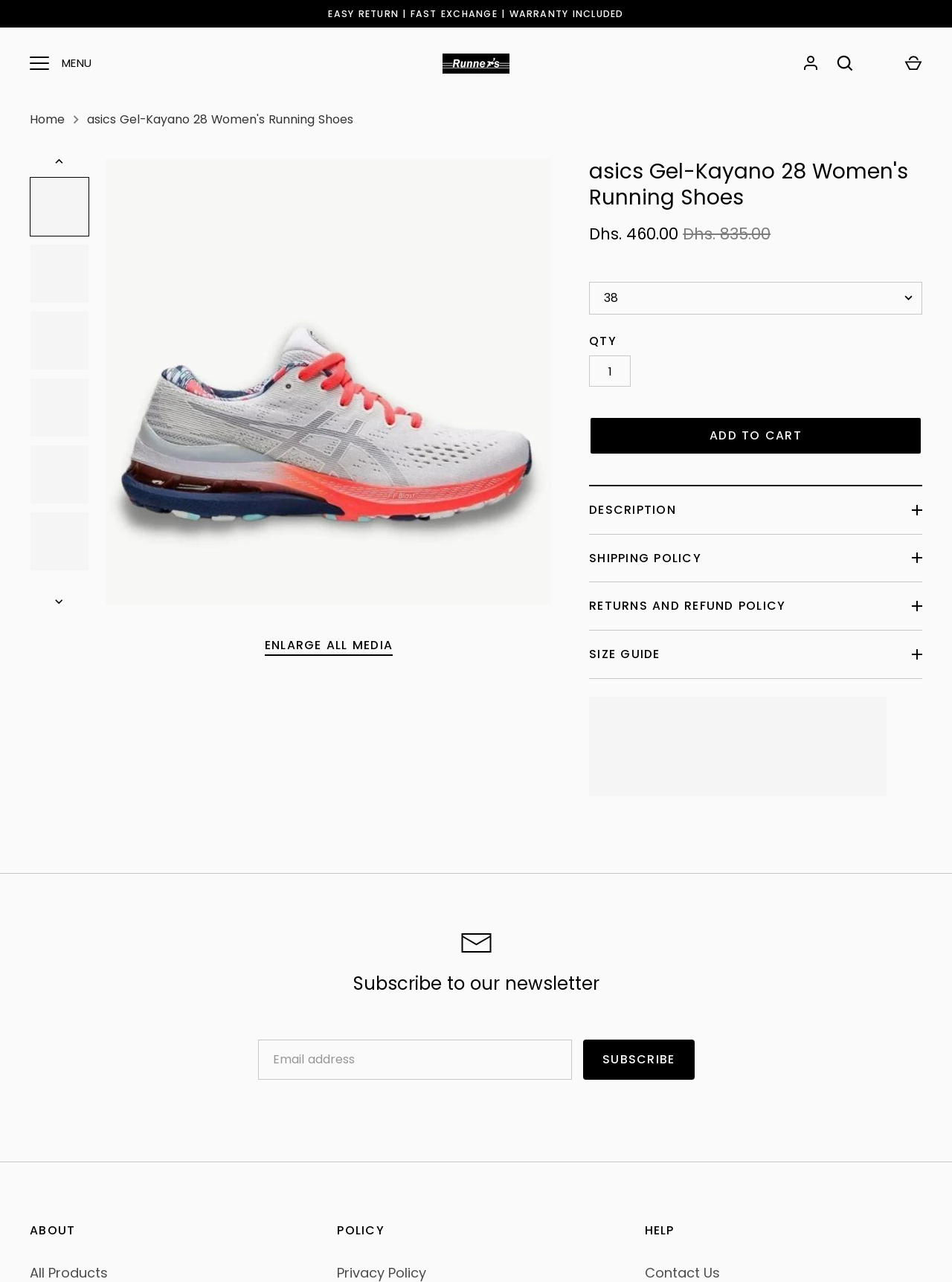Specify the bounding box coordinates of the element's region that should be clicked to achieve the following instruction: "Click on the menu". The bounding box coordinates consist of four float numbers between 0 and 1, in the format [left, top, right, bottom].

[0.024, 0.037, 0.059, 0.062]